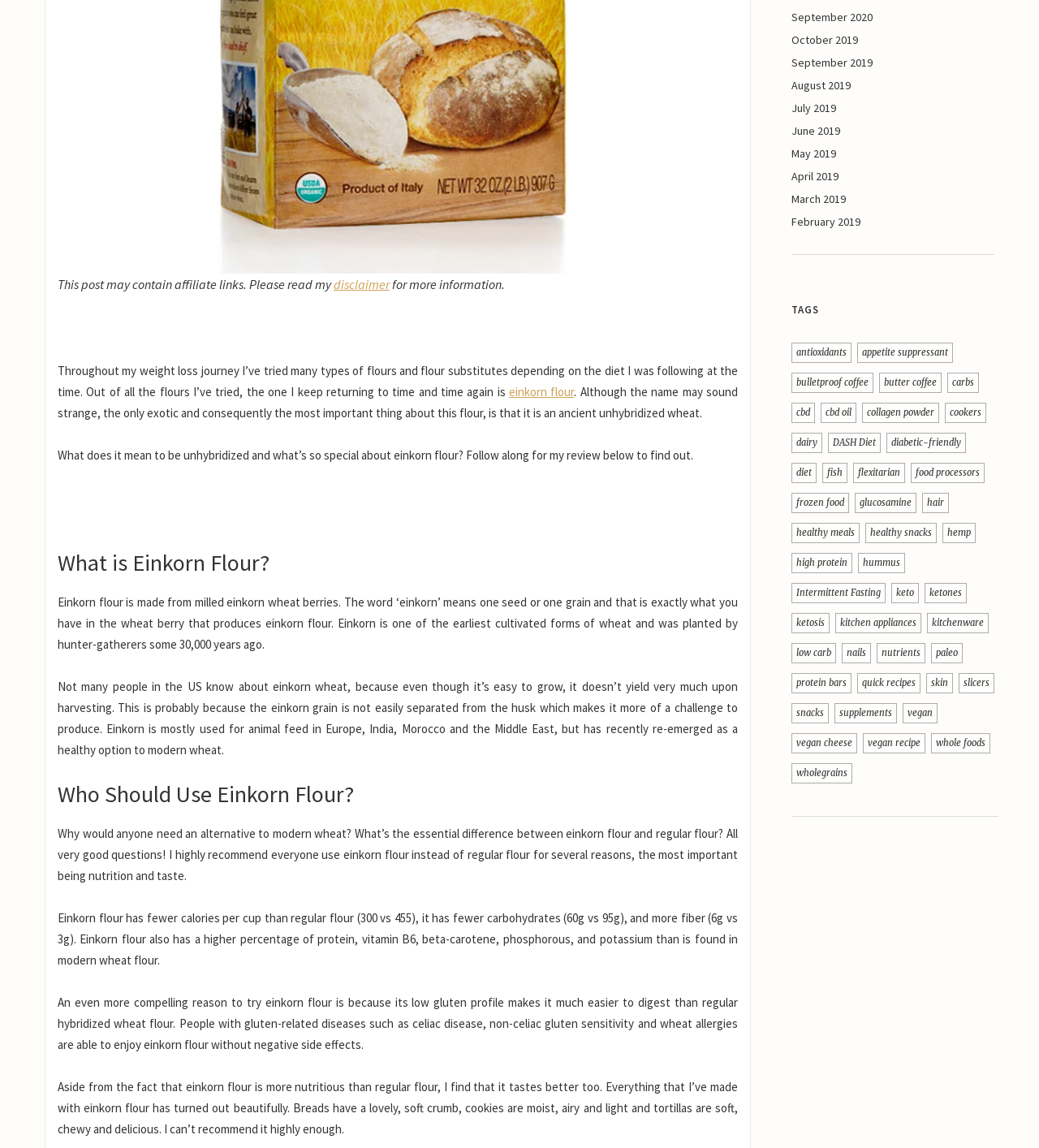What is the author's experience with baking with einkorn flour?
Please provide a comprehensive answer based on the contents of the image.

The author shares their personal experience with baking using einkorn flour, stating that everything they've made has turned out beautifully, with bread having a lovely soft crumb, cookies being moist and light, and tortillas being soft and chewy.